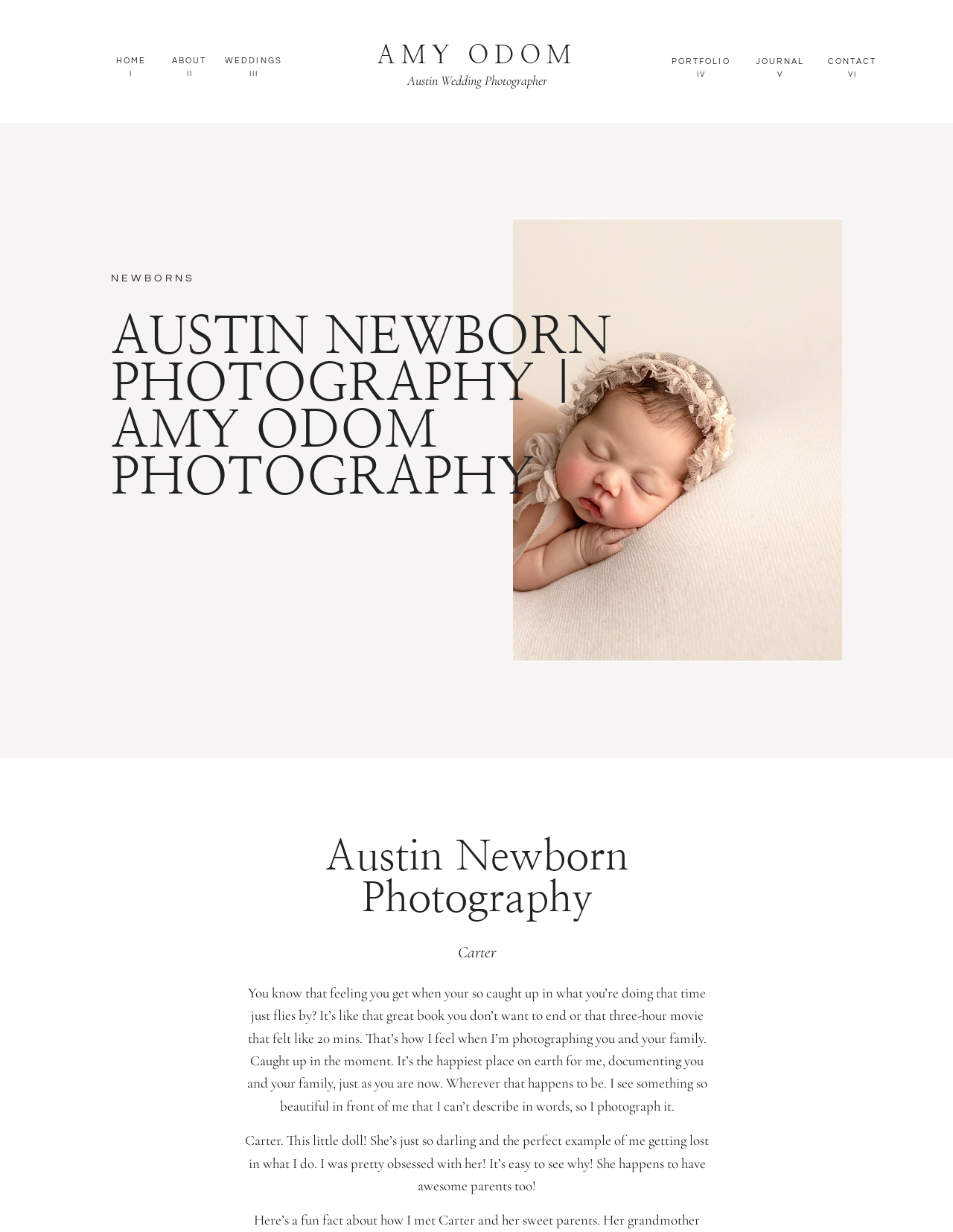Please respond to the question using a single word or phrase:
What is the name of the little doll mentioned in the text?

Carter